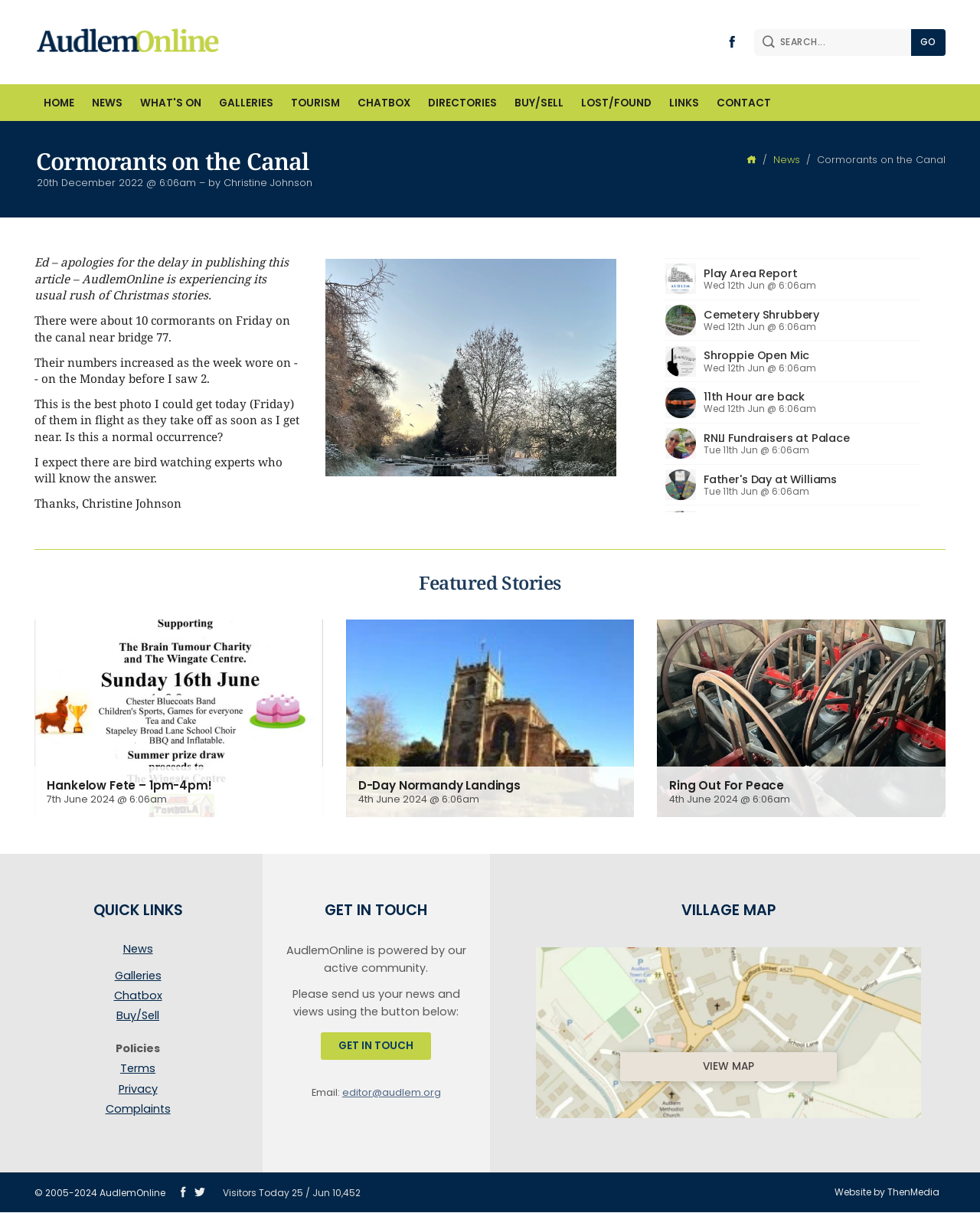Locate the bounding box coordinates of the element that should be clicked to execute the following instruction: "Get in touch".

[0.328, 0.851, 0.44, 0.874]